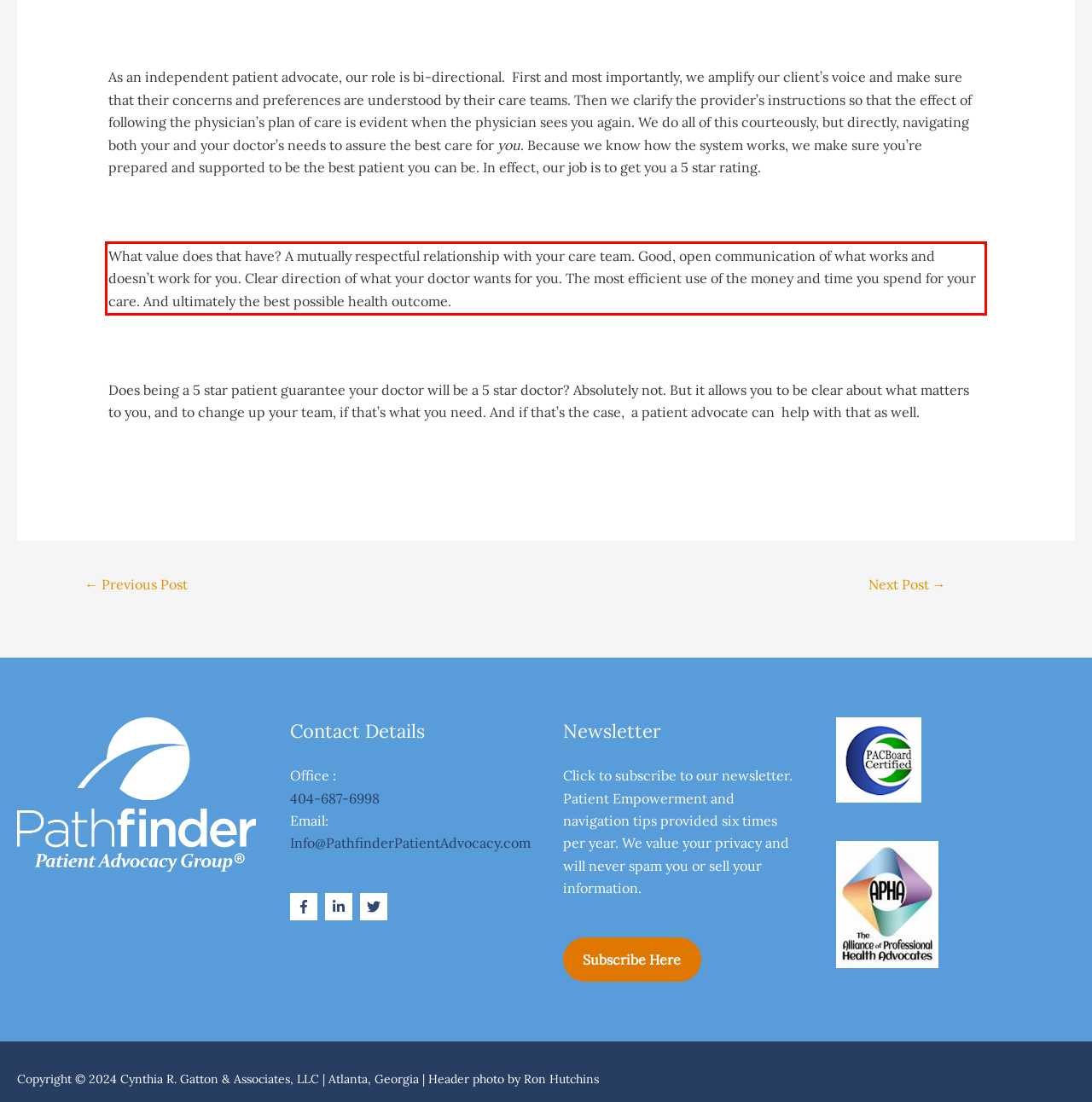Look at the screenshot of the webpage, locate the red rectangle bounding box, and generate the text content that it contains.

What value does that have? A mutually respectful relationship with your care team. Good, open communication of what works and doesn’t work for you. Clear direction of what your doctor wants for you. The most efficient use of the money and time you spend for your care. And ultimately the best possible health outcome.